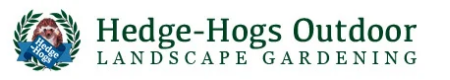Can you look at the image and give a comprehensive answer to the question:
What is the object depicted above the text?

According to the caption, a playful hedgehog is depicted above the text, symbolizing the gardening and landscaping services offered by the company.